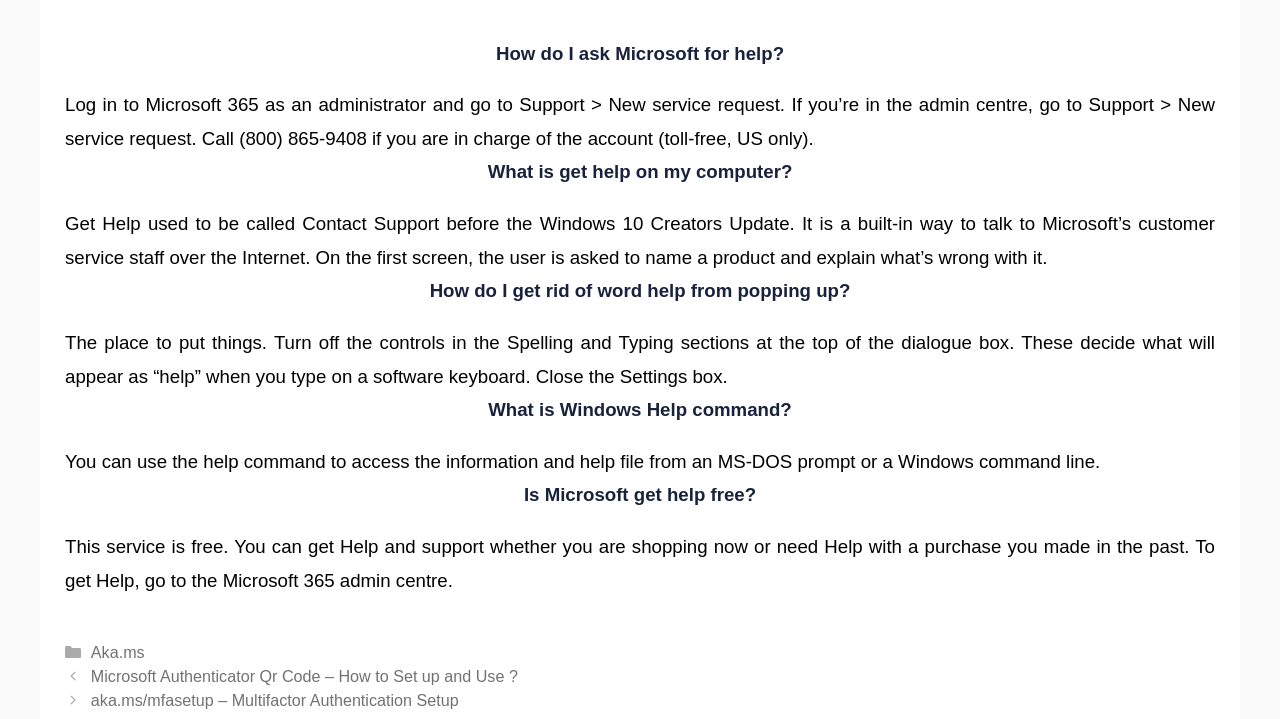Locate the coordinates of the bounding box for the clickable region that fulfills this instruction: "Click on 'What is get help on my computer?'".

[0.051, 0.217, 0.949, 0.26]